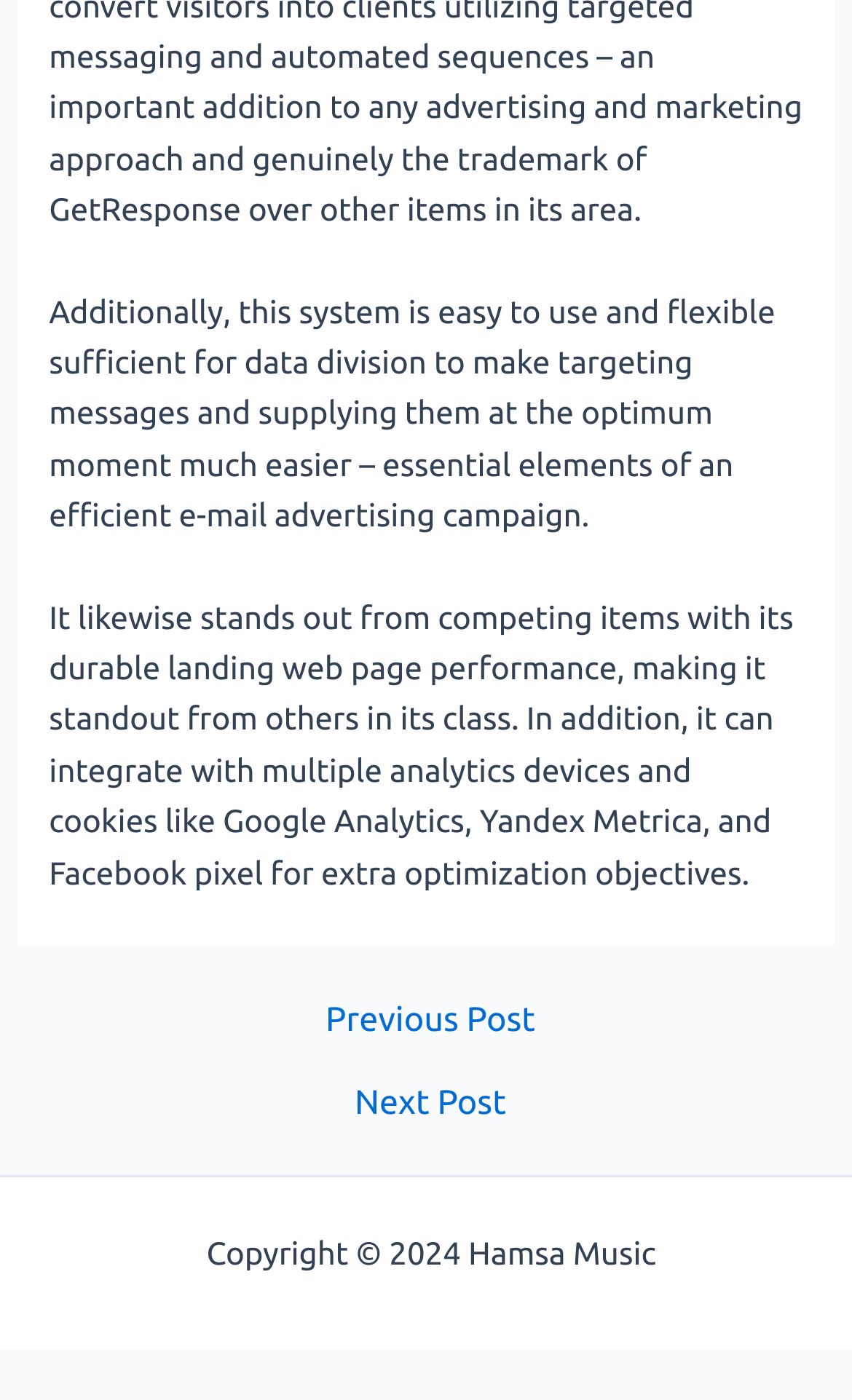What is the main topic of the webpage?
Using the screenshot, give a one-word or short phrase answer.

Email advertising campaign